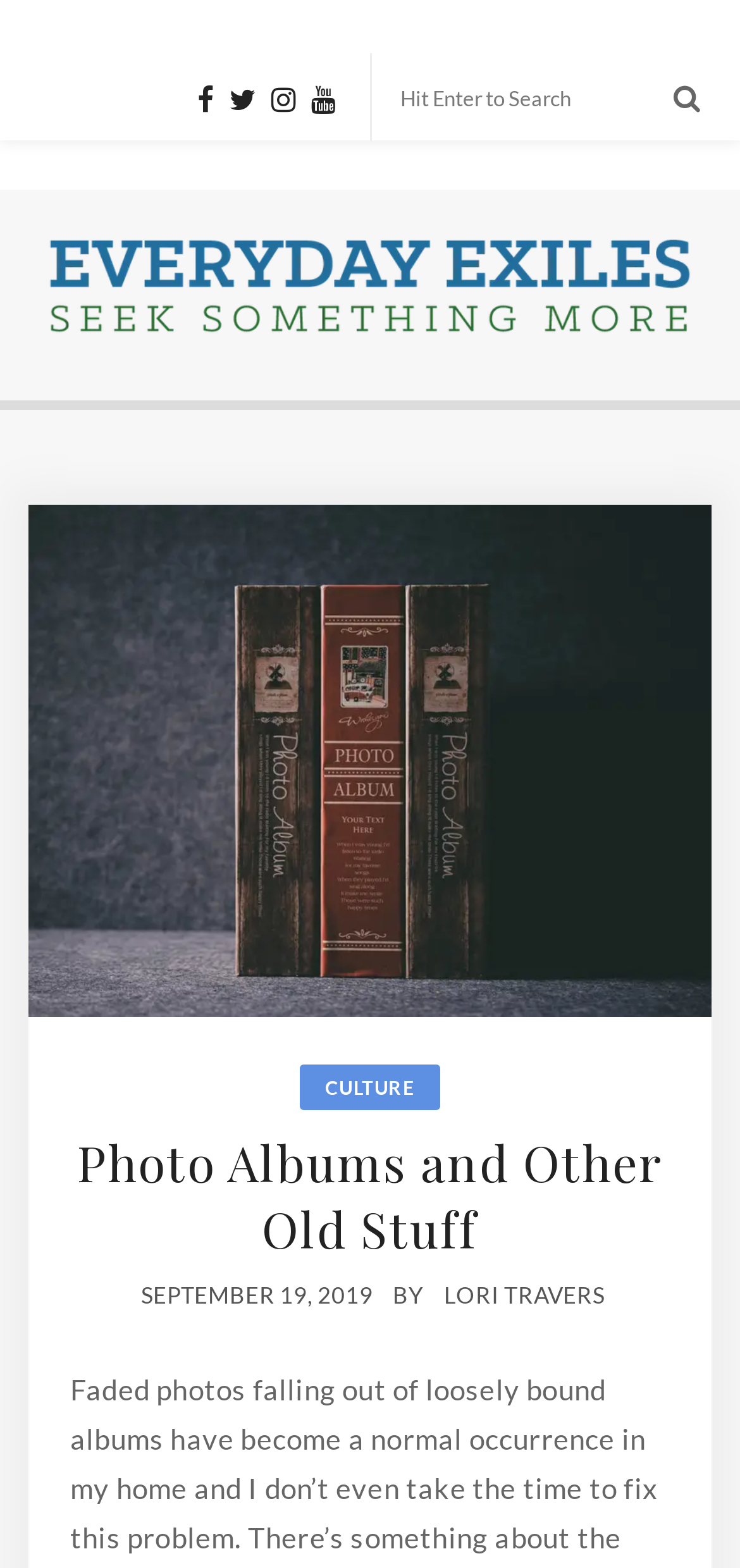What is the date of the article?
Give a single word or phrase as your answer by examining the image.

SEPTEMBER 19, 2019